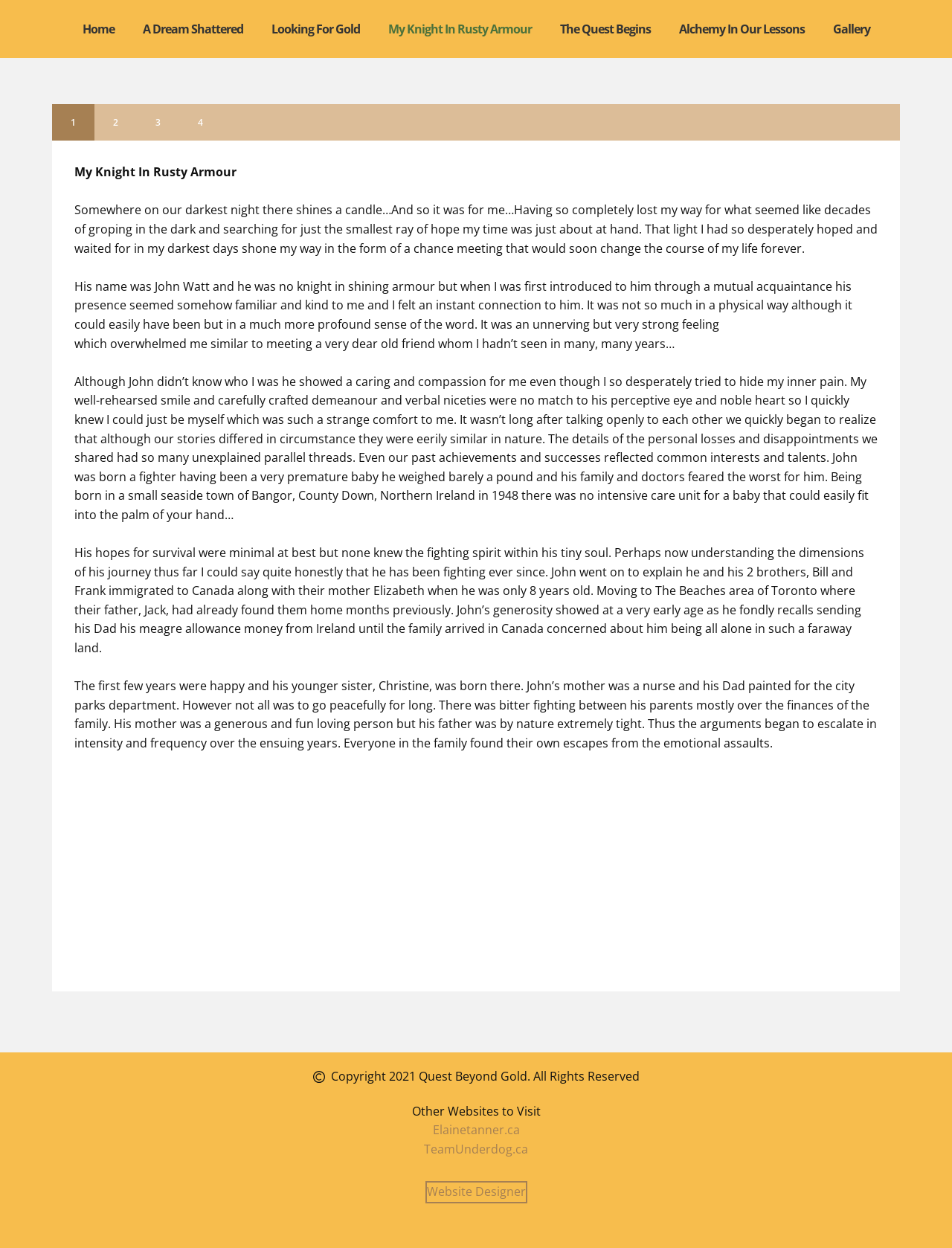What is the name of the person mentioned in the story?
Based on the image, please offer an in-depth response to the question.

I read the text in the tabpanel element and found the name 'John Watt' mentioned as a person who had a significant impact on the author's life.